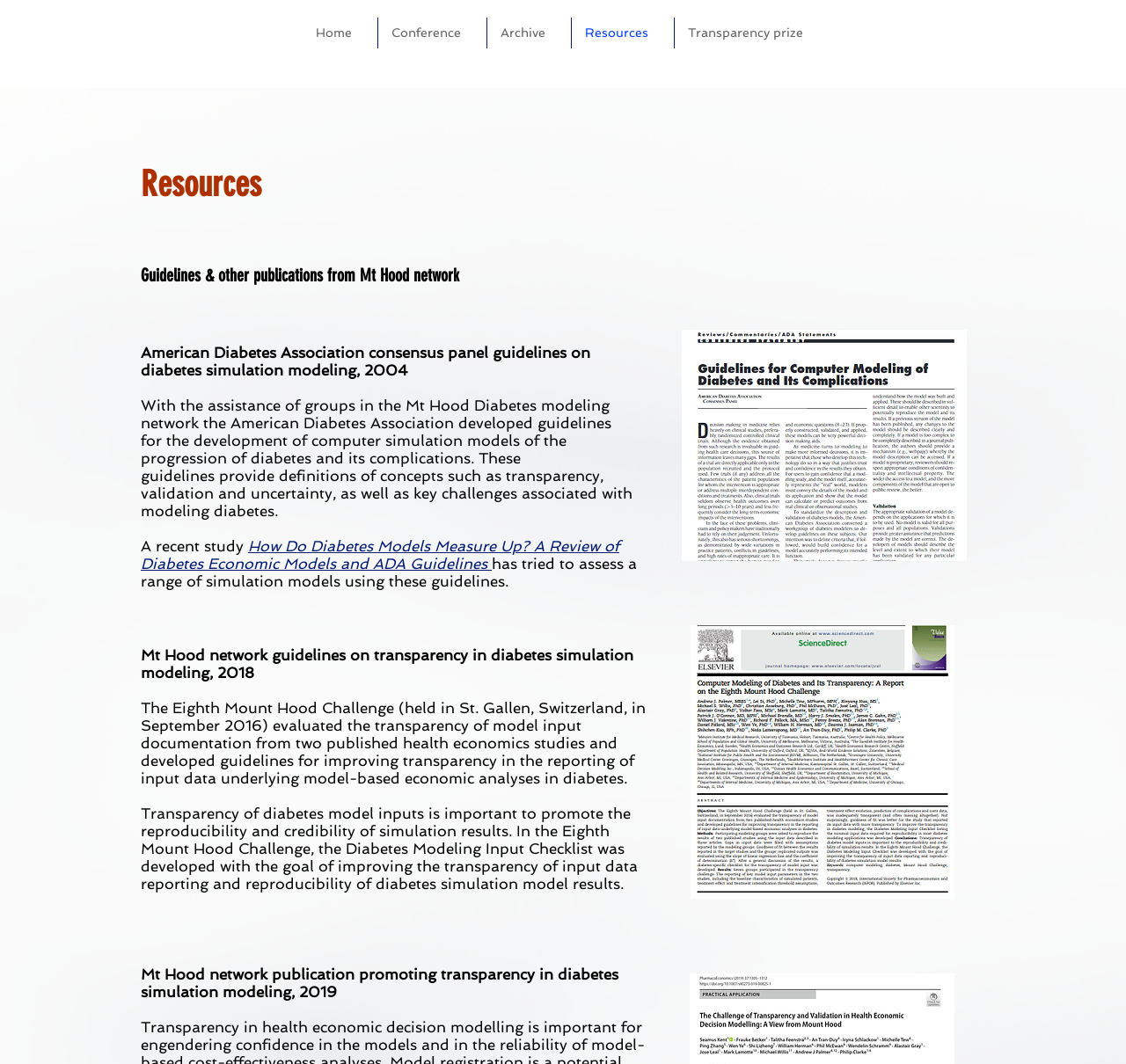Provide a thorough description of this webpage.

The webpage is about resources related to Mt Hood, with a focus on diabetes simulation modeling. At the top, there is a navigation bar with links to "Home", "Conference", "Archive", "Resources", and "Transparency prize". 

Below the navigation bar, there is a Twitter tweet. 

The main content of the page is divided into sections, each with a heading "Resources". The first section describes guidelines and other publications from the Mt Hood network. There is a brief text explaining the development of guidelines for computer simulation models of diabetes progression and its complications. 

Below this text, there are links to specific publications, including "How Do Diabetes Models Measure Up? A Review of Diabetes Economic Models and ADA Guidelines". 

The next section is about the Mt Hood network guidelines on transparency in diabetes simulation modeling, published in 2018. There is a detailed text explaining the Eighth Mount Hood Challenge, which evaluated the transparency of model input documentation and developed guidelines for improving transparency in reporting input data. 

Further down, there is another section about the Mt Hood network publication promoting transparency in diabetes simulation modeling, published in 2019.